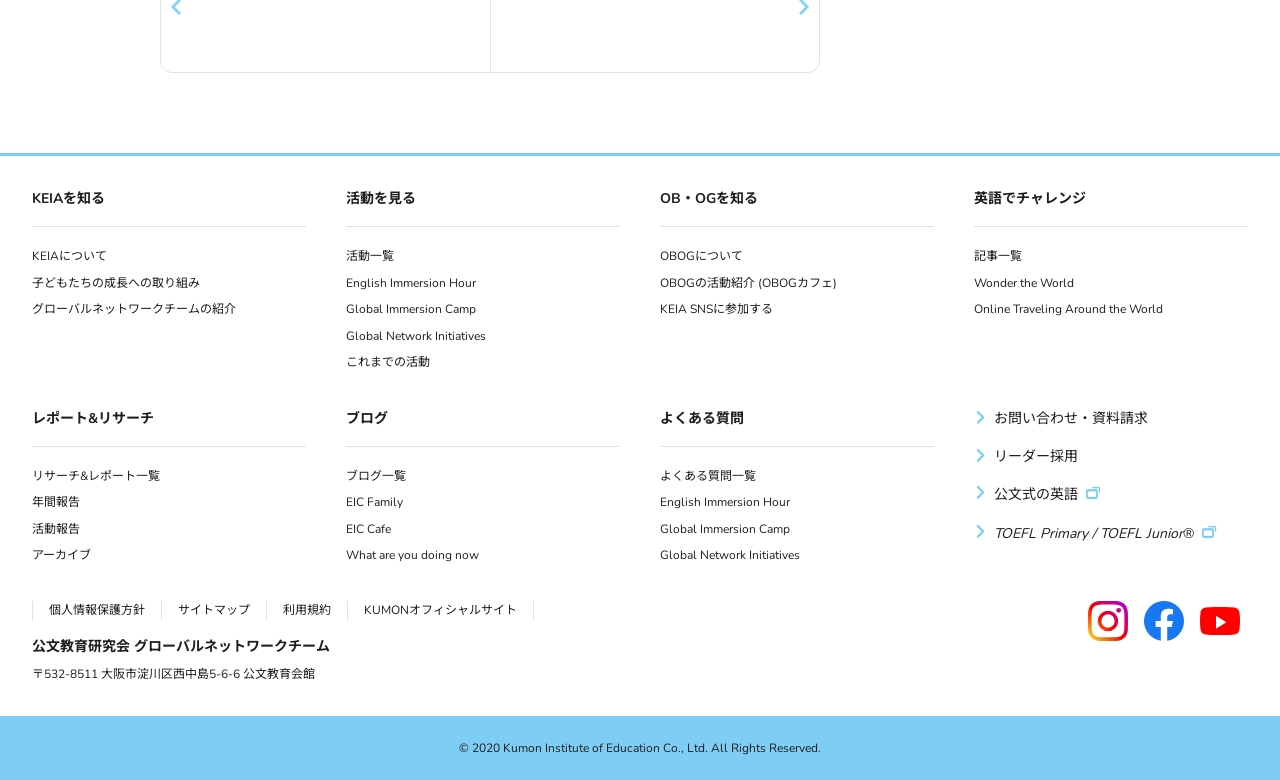Please find the bounding box coordinates of the section that needs to be clicked to achieve this instruction: "Read English Immersion Hour article".

[0.27, 0.346, 0.372, 0.38]